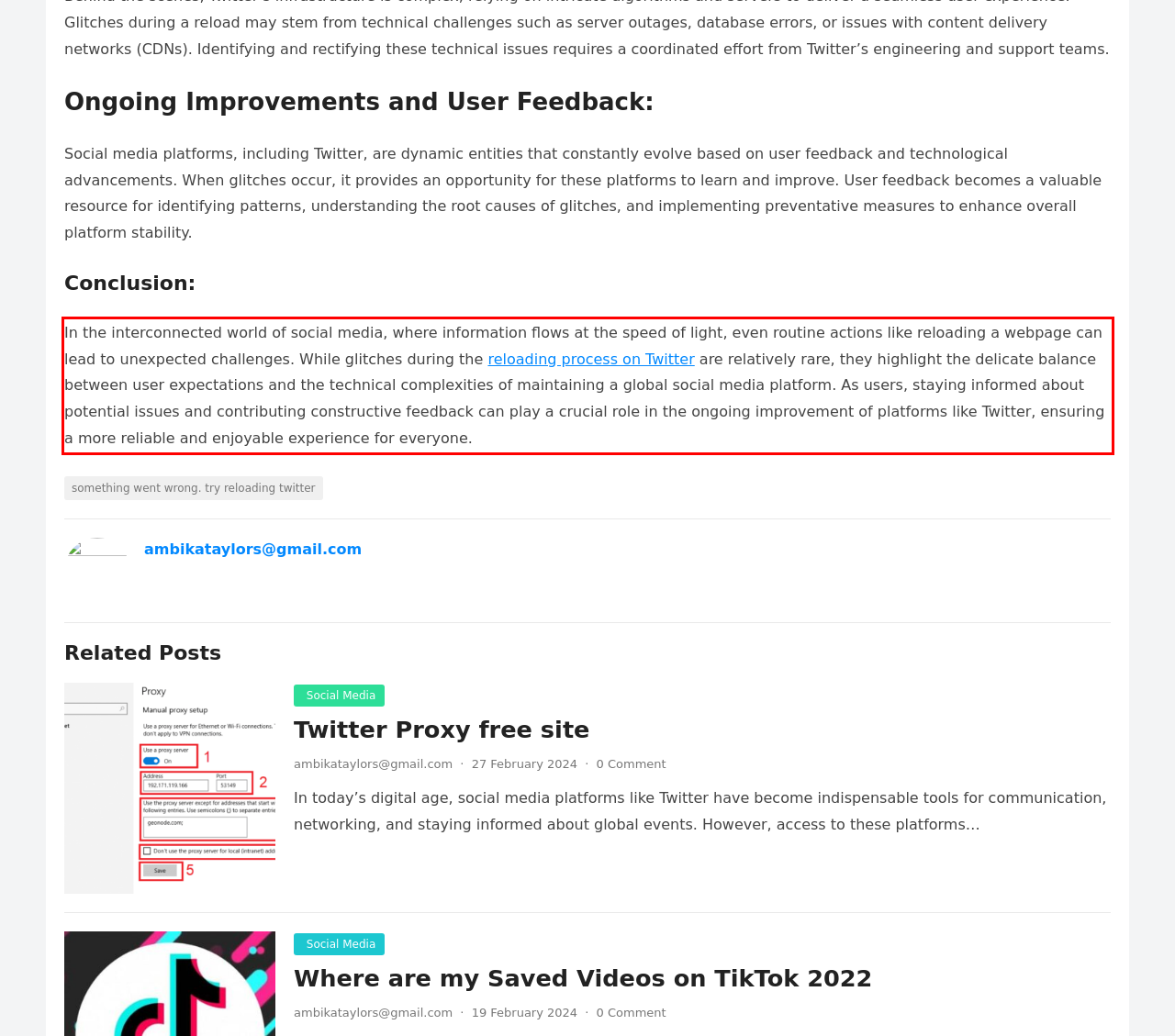Using the provided webpage screenshot, identify and read the text within the red rectangle bounding box.

In the interconnected world of social media, where information flows at the speed of light, even routine actions like reloading a webpage can lead to unexpected challenges. While glitches during the reloading process on Twitter are relatively rare, they highlight the delicate balance between user expectations and the technical complexities of maintaining a global social media platform. As users, staying informed about potential issues and contributing constructive feedback can play a crucial role in the ongoing improvement of platforms like Twitter, ensuring a more reliable and enjoyable experience for everyone.